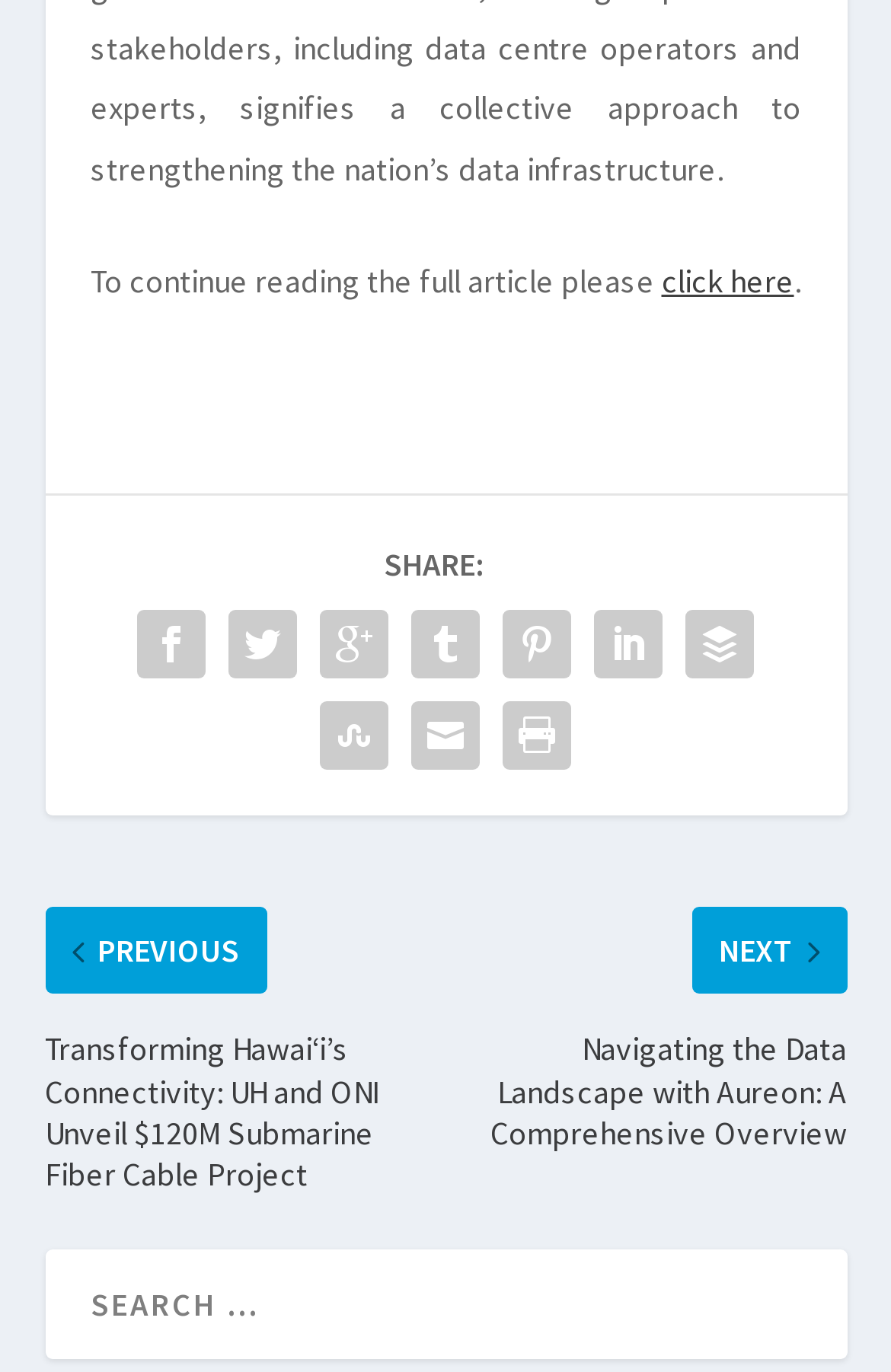Mark the bounding box of the element that matches the following description: "name="s" placeholder="Search …"".

[0.05, 0.911, 0.95, 0.991]